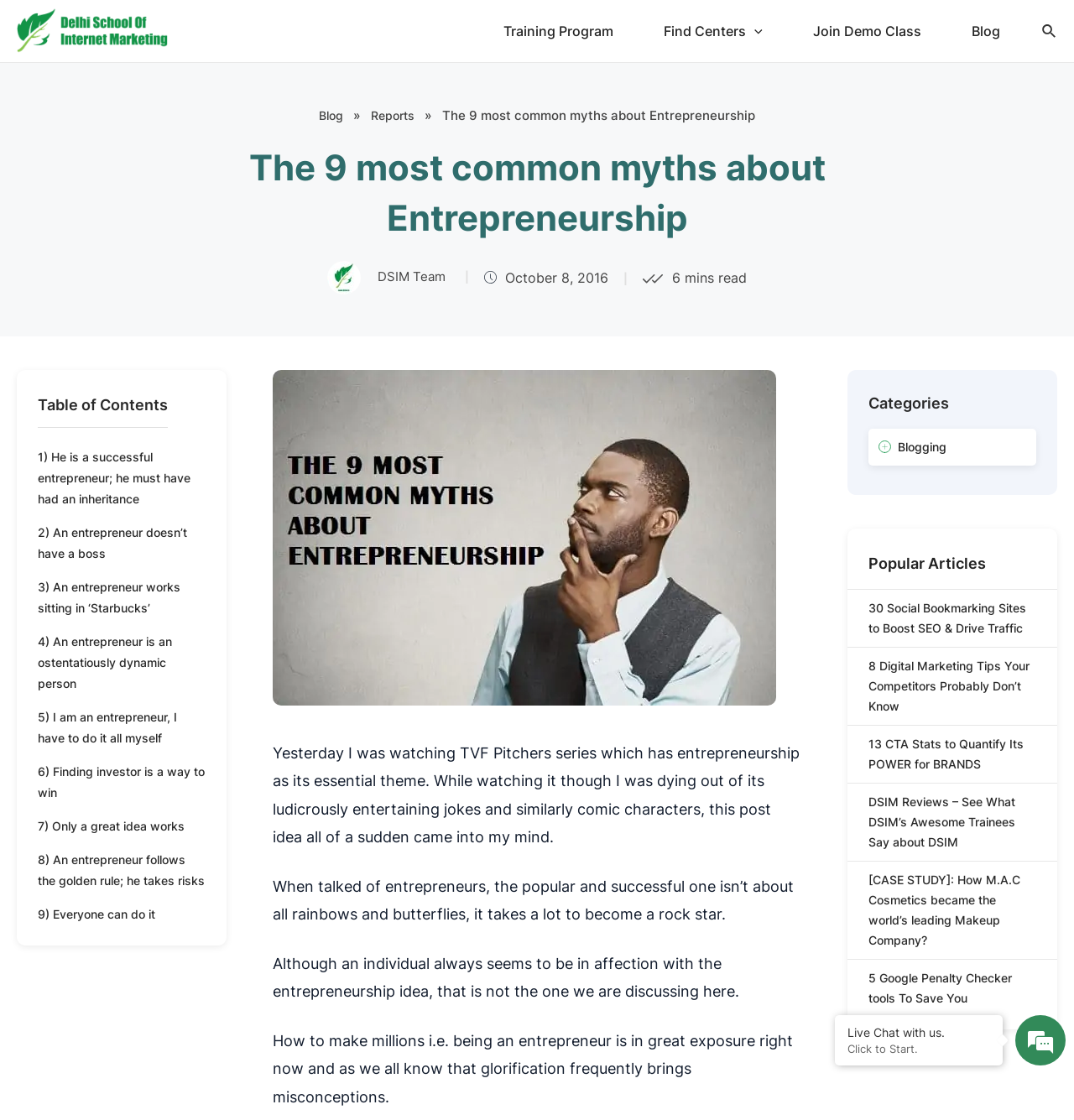Pinpoint the bounding box coordinates of the area that must be clicked to complete this instruction: "Read the article about the 9 most common myths about entrepreneurship".

[0.207, 0.127, 0.793, 0.217]